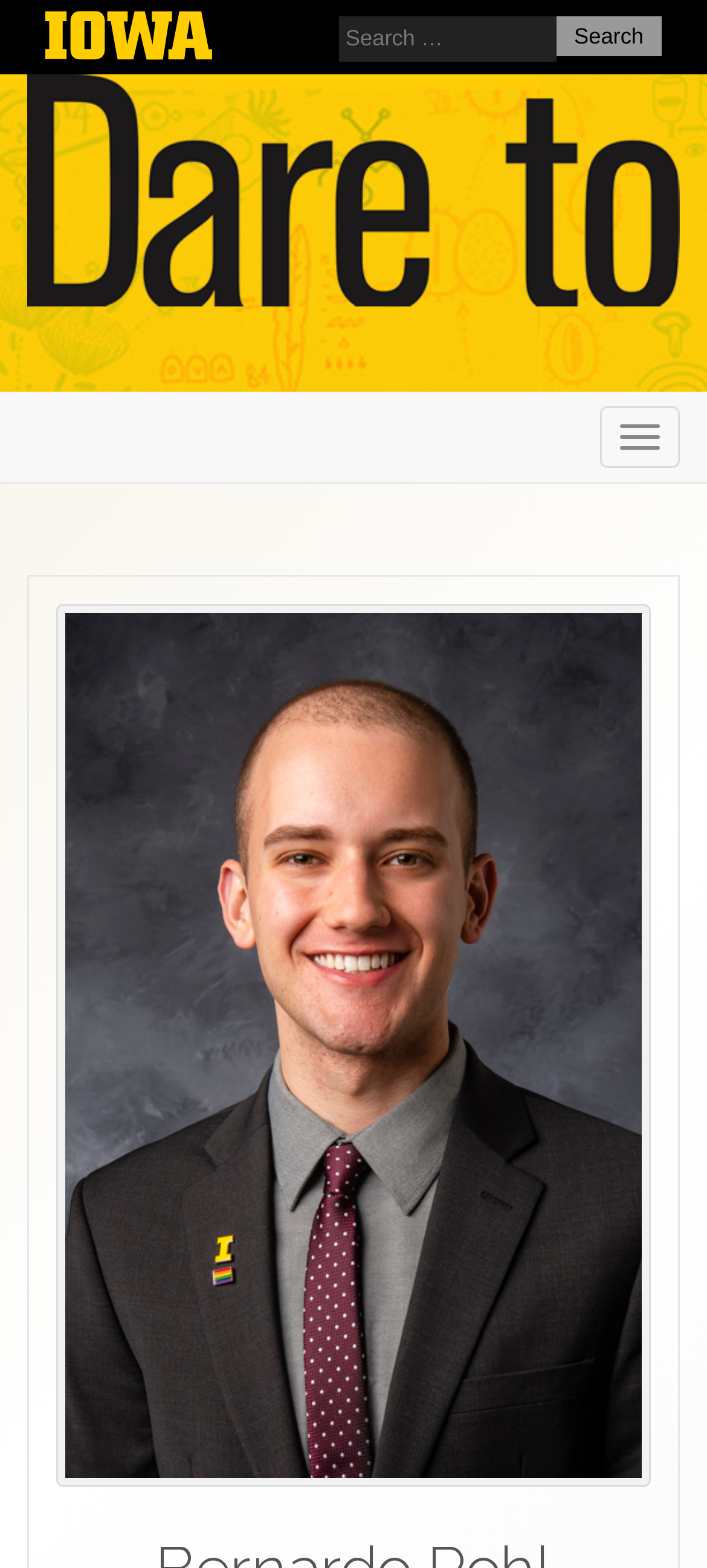Determine the bounding box coordinates in the format (top-left x, top-left y, bottom-right x, bottom-right y). Ensure all values are floating point numbers between 0 and 1. Identify the bounding box of the UI element described by: Dare to

[0.0, 0.25, 0.251, 0.308]